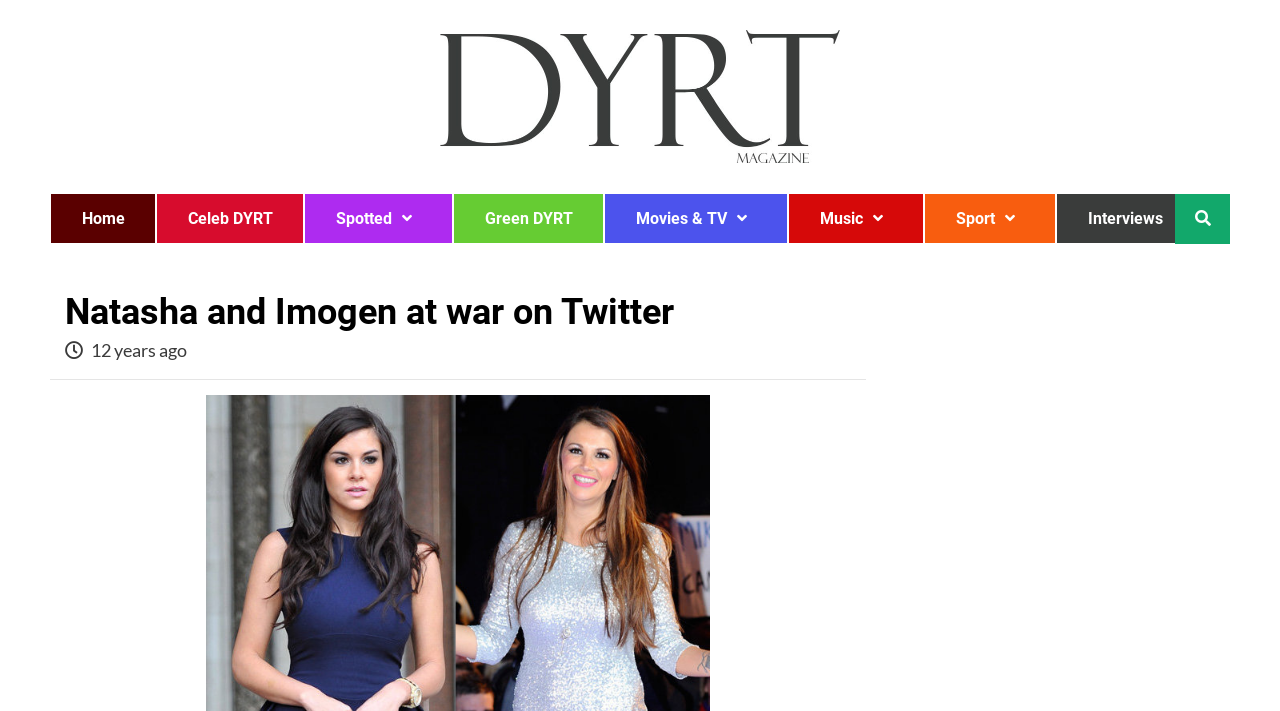Find the bounding box coordinates of the area that needs to be clicked in order to achieve the following instruction: "Explore 'Spotted' category". The coordinates should be specified as four float numbers between 0 and 1, i.e., [left, top, right, bottom].

[0.238, 0.272, 0.353, 0.341]